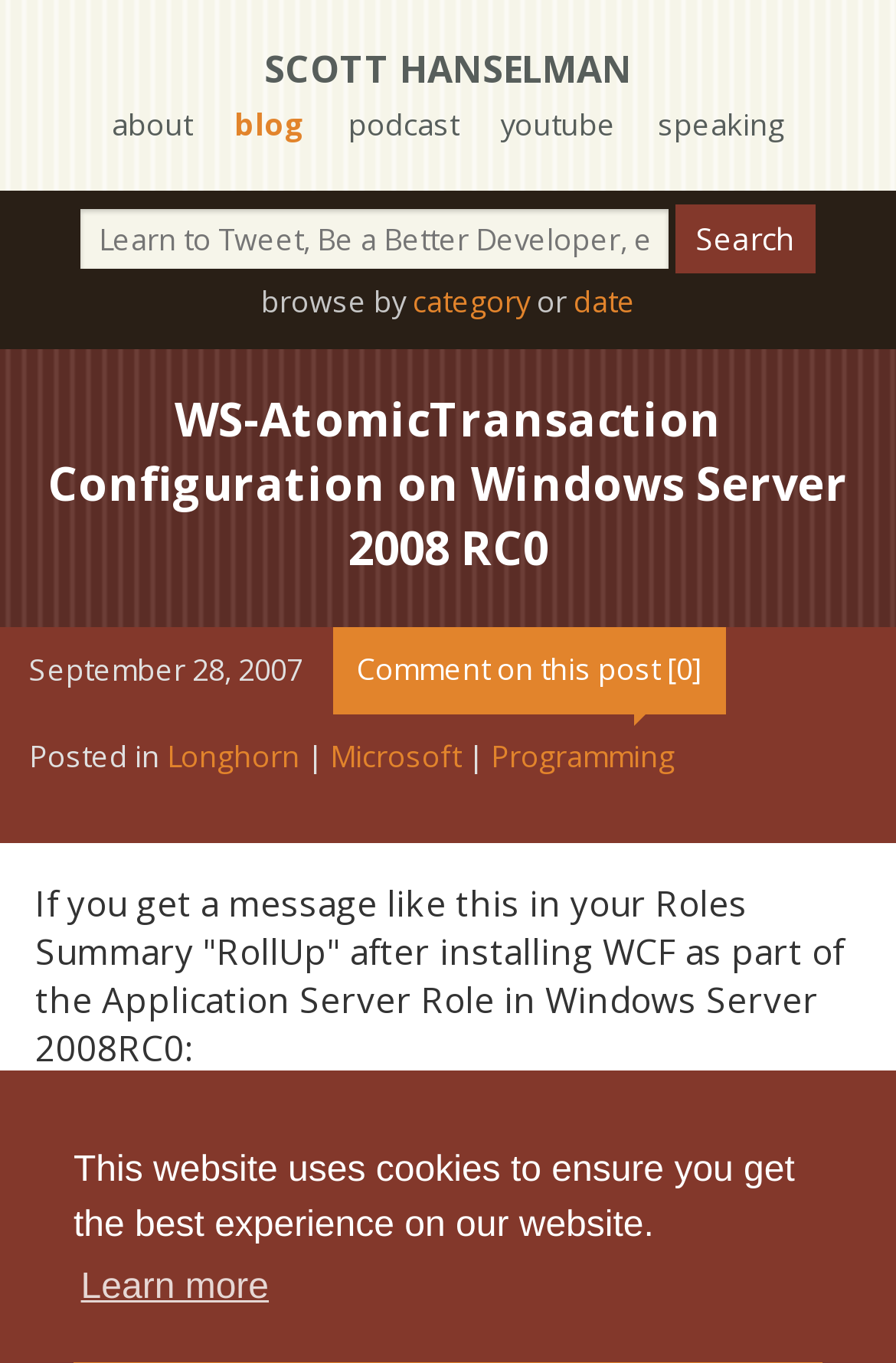Summarize the contents and layout of the webpage in detail.

The webpage is a blog post titled "WS-AtomicTransaction Configuration on Windows Server 2008 RC0" by Scott Hanselman. At the top of the page, there is a notification about the website using cookies, with a "learn more about cookies" button to the right. Below this notification, the blog title "SCOTT HANSELMAN" is prominently displayed, with a link to the blog title.

The top navigation menu consists of five links: "about", "blog", "podcast", "youtube", and "speaking", arranged horizontally from left to right. Below the navigation menu, there is a search bar with a "Search" button to the right.

The main content of the blog post starts with a heading that matches the title of the webpage. The post is dated September 28, 2007, and has a comment link at the bottom. The post is categorized under "Longhorn", "Microsoft", and "Programming", with links to each category.

The blog post itself appears to be a technical article, with a blockquote section that contains a message about a "Roles Summary 'RollUp'" error after installing WCF as part of the Application Server Role in Windows Server 2008 RC0.